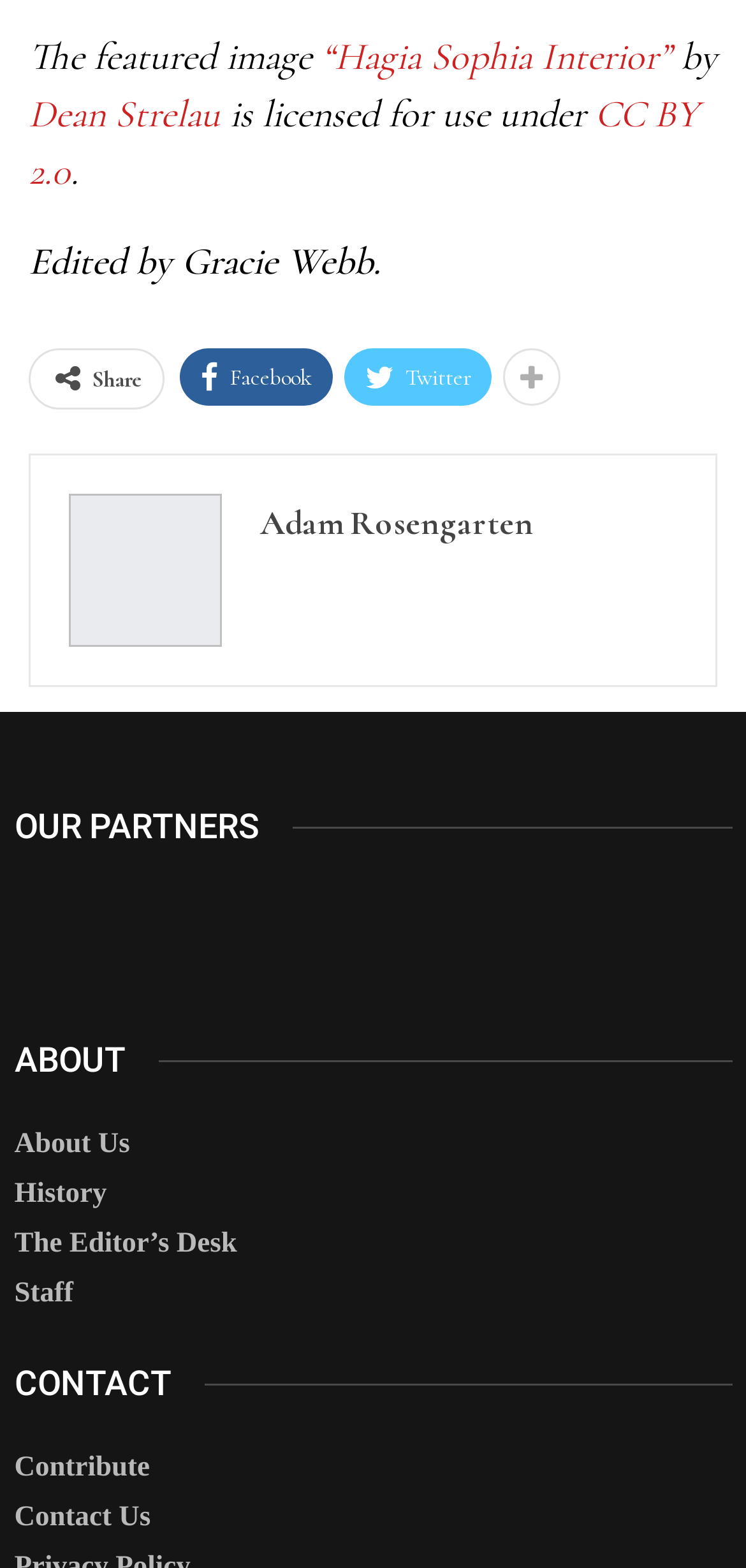Please identify the bounding box coordinates of the element's region that I should click in order to complete the following instruction: "Click the topbar menu button". The bounding box coordinates consist of four float numbers between 0 and 1, i.e., [left, top, right, bottom].

None